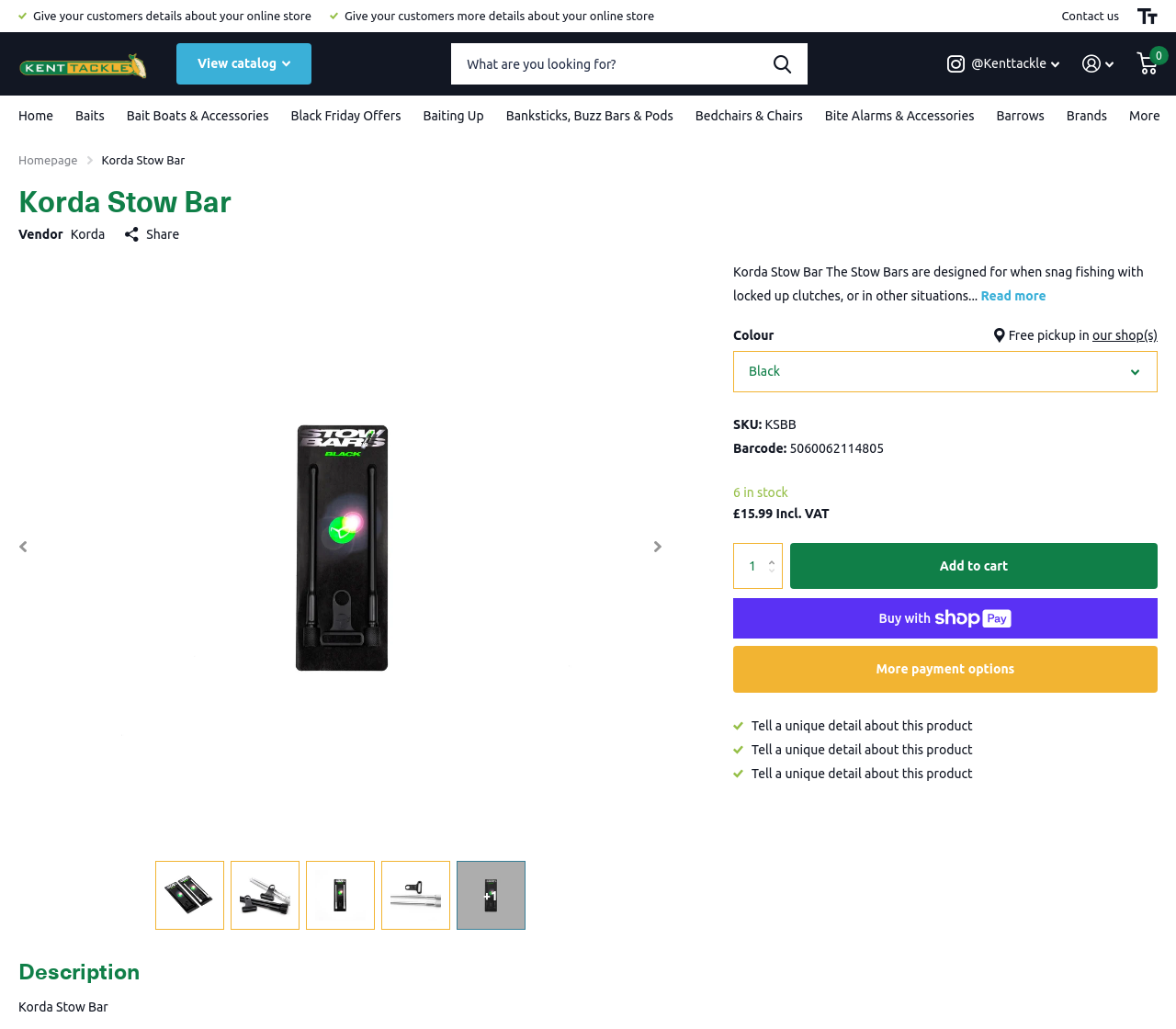Determine the bounding box coordinates of the clickable element to achieve the following action: 'Search for products'. Provide the coordinates as four float values between 0 and 1, formatted as [left, top, right, bottom].

[0.384, 0.042, 0.687, 0.082]